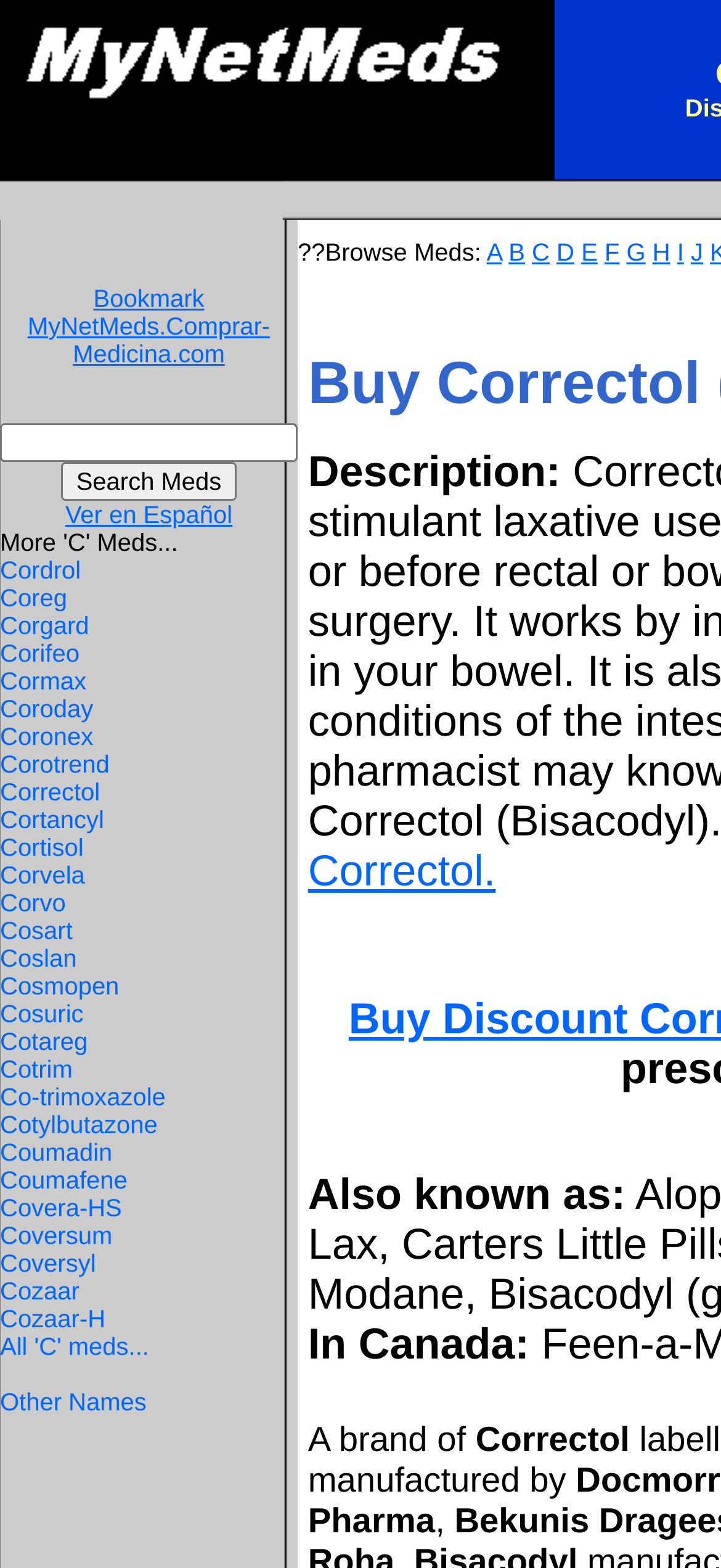Please locate the clickable area by providing the bounding box coordinates to follow this instruction: "Search for medications".

[0.085, 0.295, 0.328, 0.319]